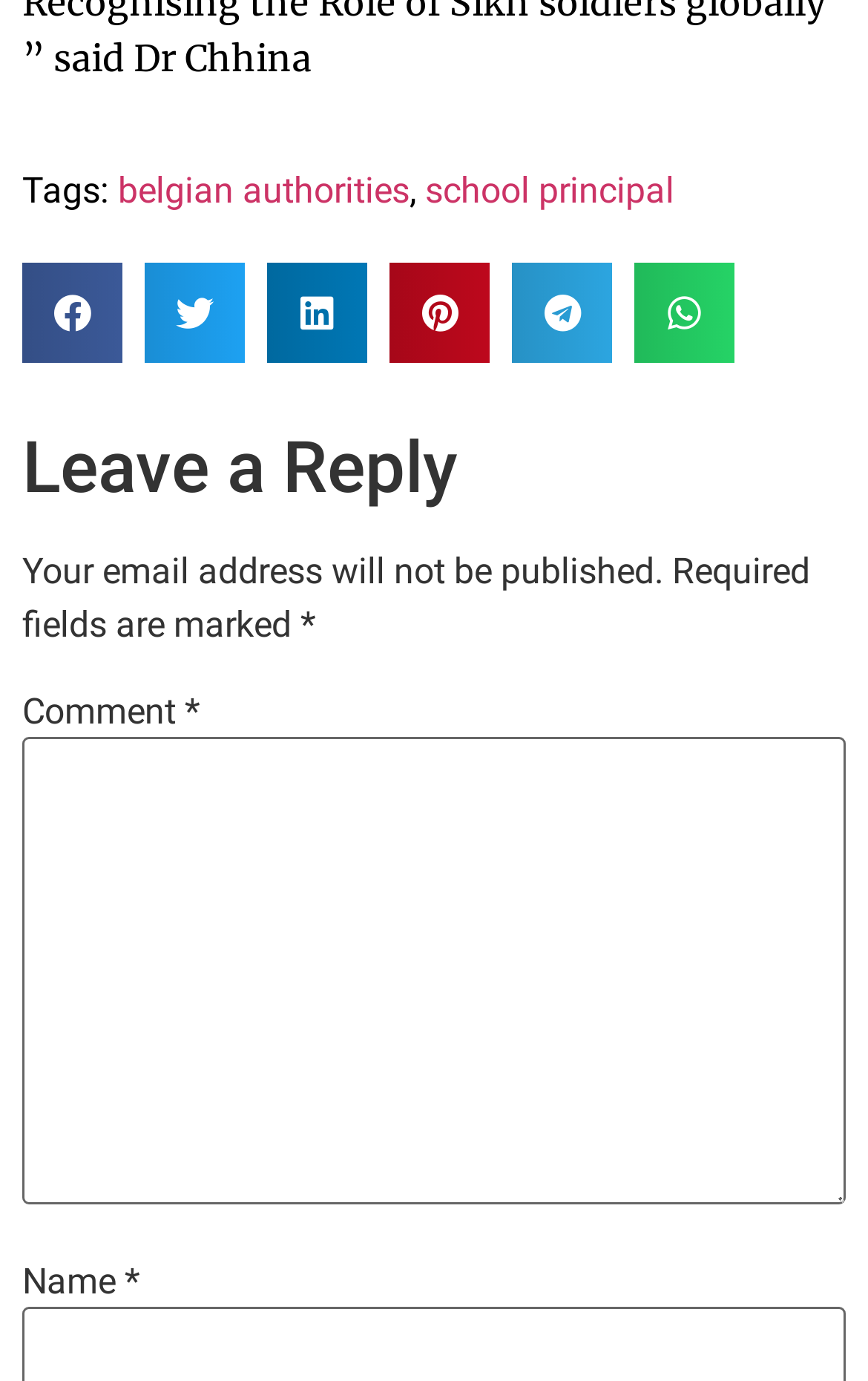Using the provided description: "aria-label="Share on facebook"", find the bounding box coordinates of the corresponding UI element. The output should be four float numbers between 0 and 1, in the format [left, top, right, bottom].

[0.026, 0.19, 0.141, 0.262]